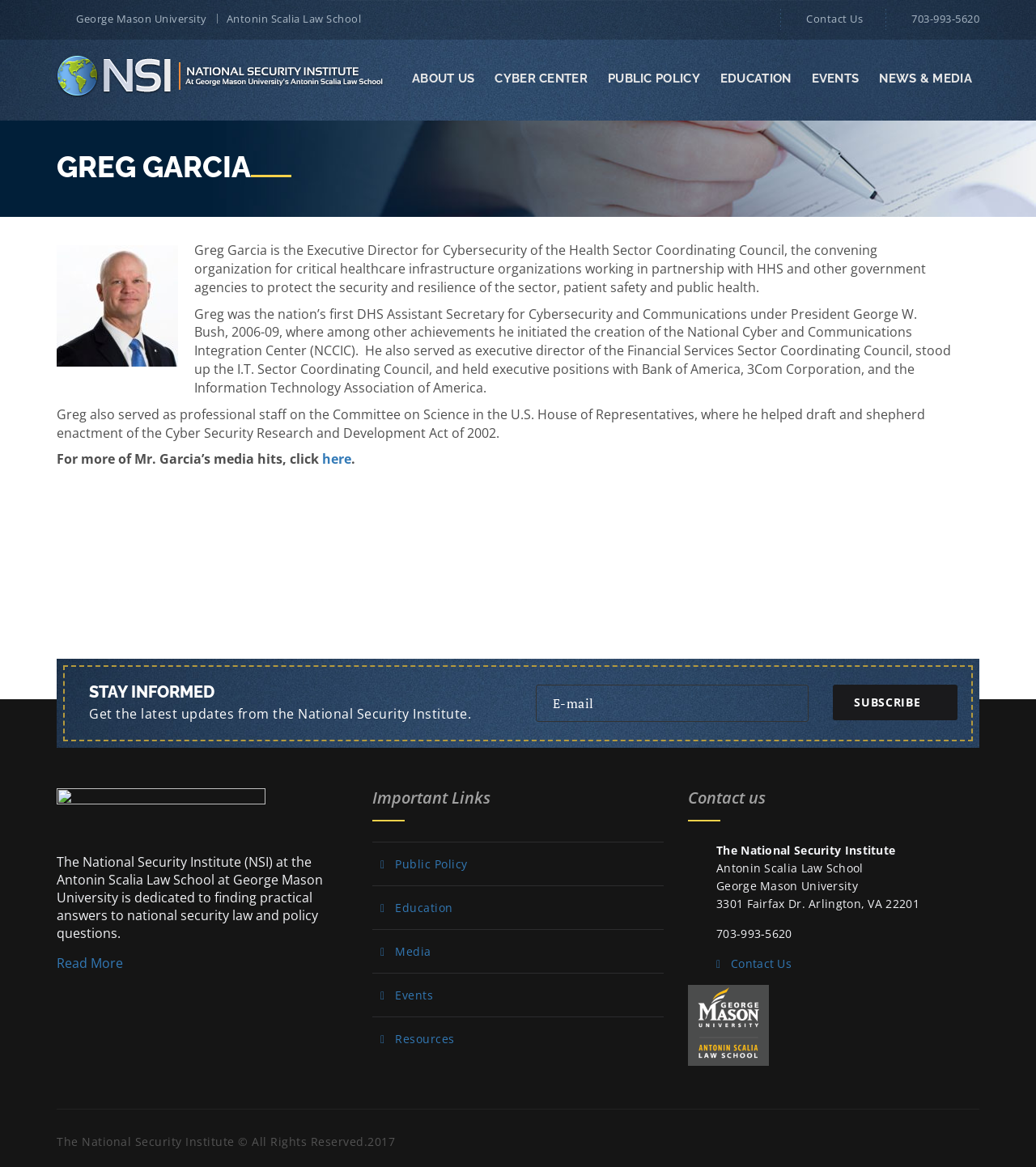Identify the bounding box coordinates of the region that needs to be clicked to carry out this instruction: "Click on ABOUT US". Provide these coordinates as four float numbers ranging from 0 to 1, i.e., [left, top, right, bottom].

[0.396, 0.033, 0.465, 0.103]